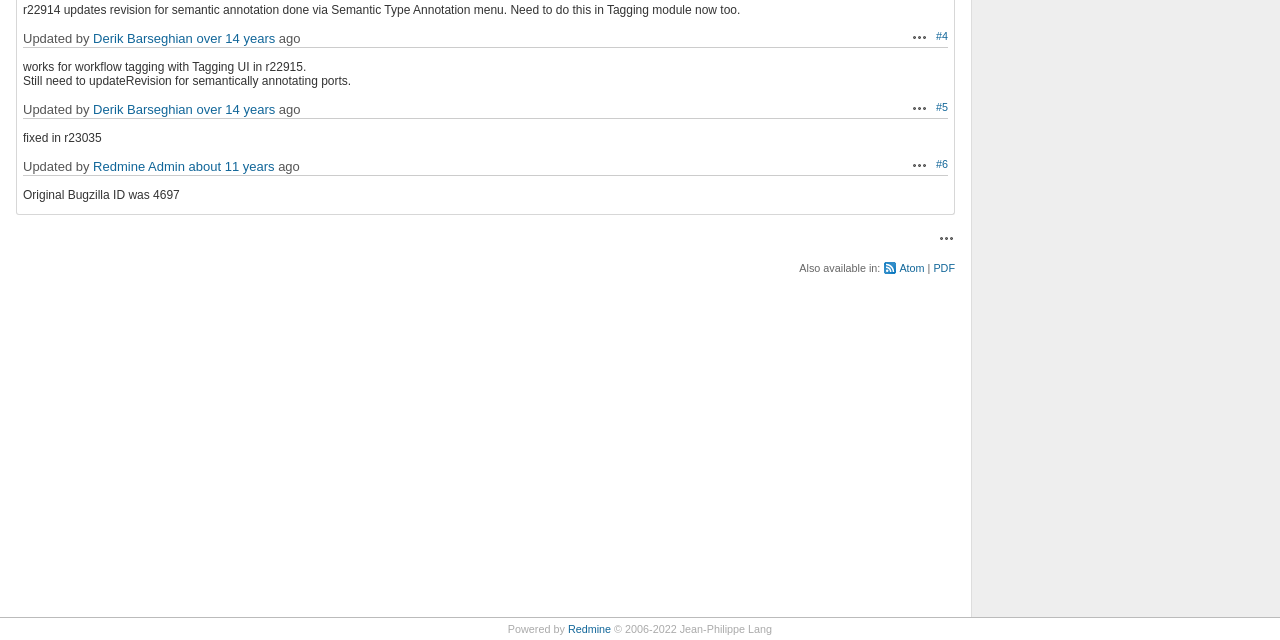Using the webpage screenshot, locate the HTML element that fits the following description and provide its bounding box: "Derik Barseghian".

[0.073, 0.159, 0.151, 0.183]